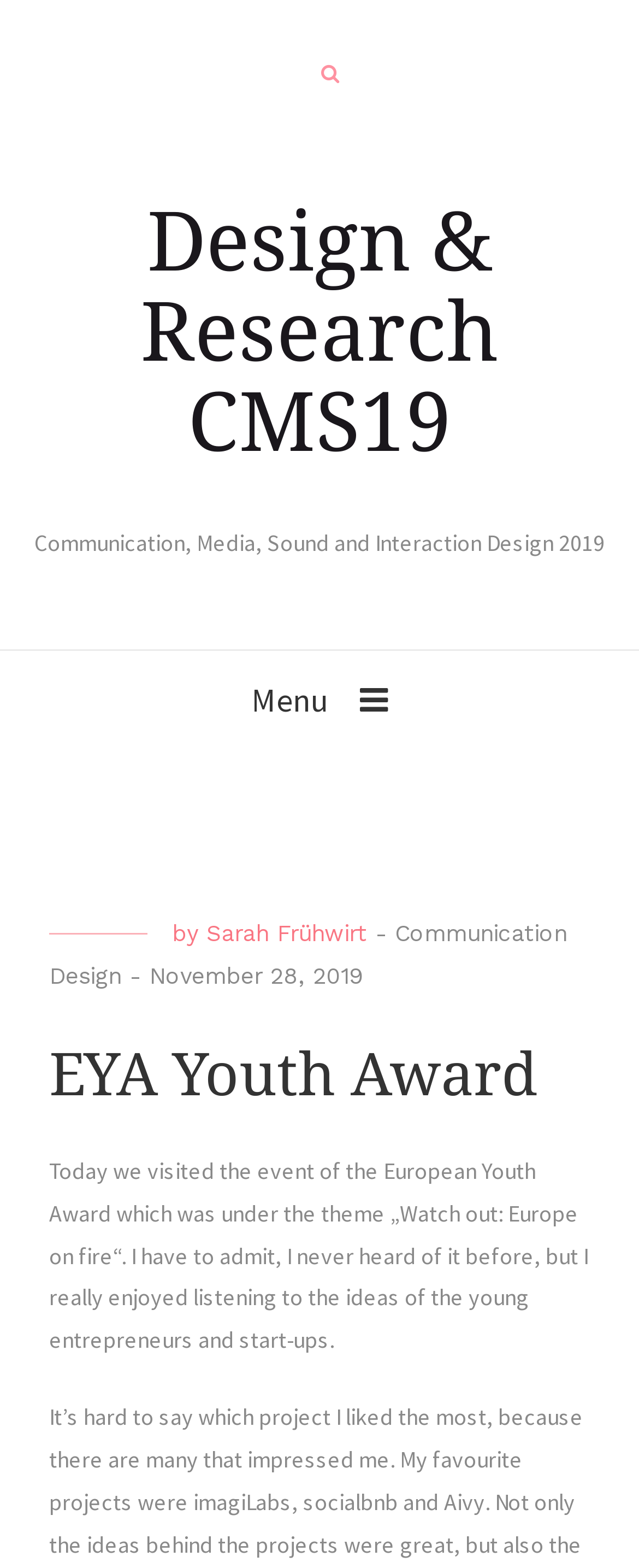Who wrote the article about the European Youth Award event?
Look at the image and construct a detailed response to the question.

I found this information by looking at the link element that contains the author's name, which is 'Sarah Frühwirt'. This link is located in the header section of the webpage.